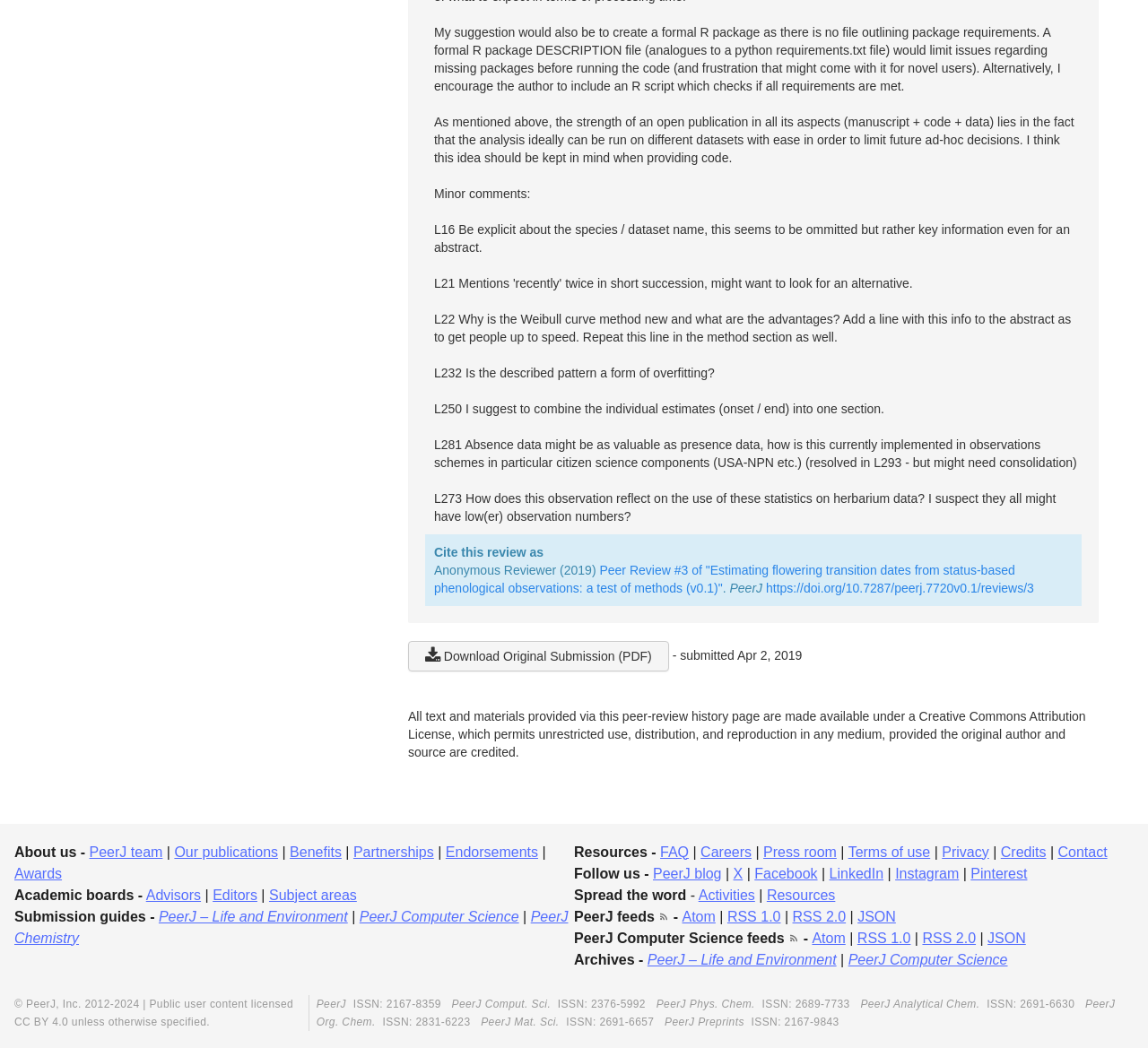Determine the bounding box coordinates of the UI element that matches the following description: "PeerJ Computer Science". The coordinates should be four float numbers between 0 and 1 in the format [left, top, right, bottom].

[0.313, 0.867, 0.452, 0.882]